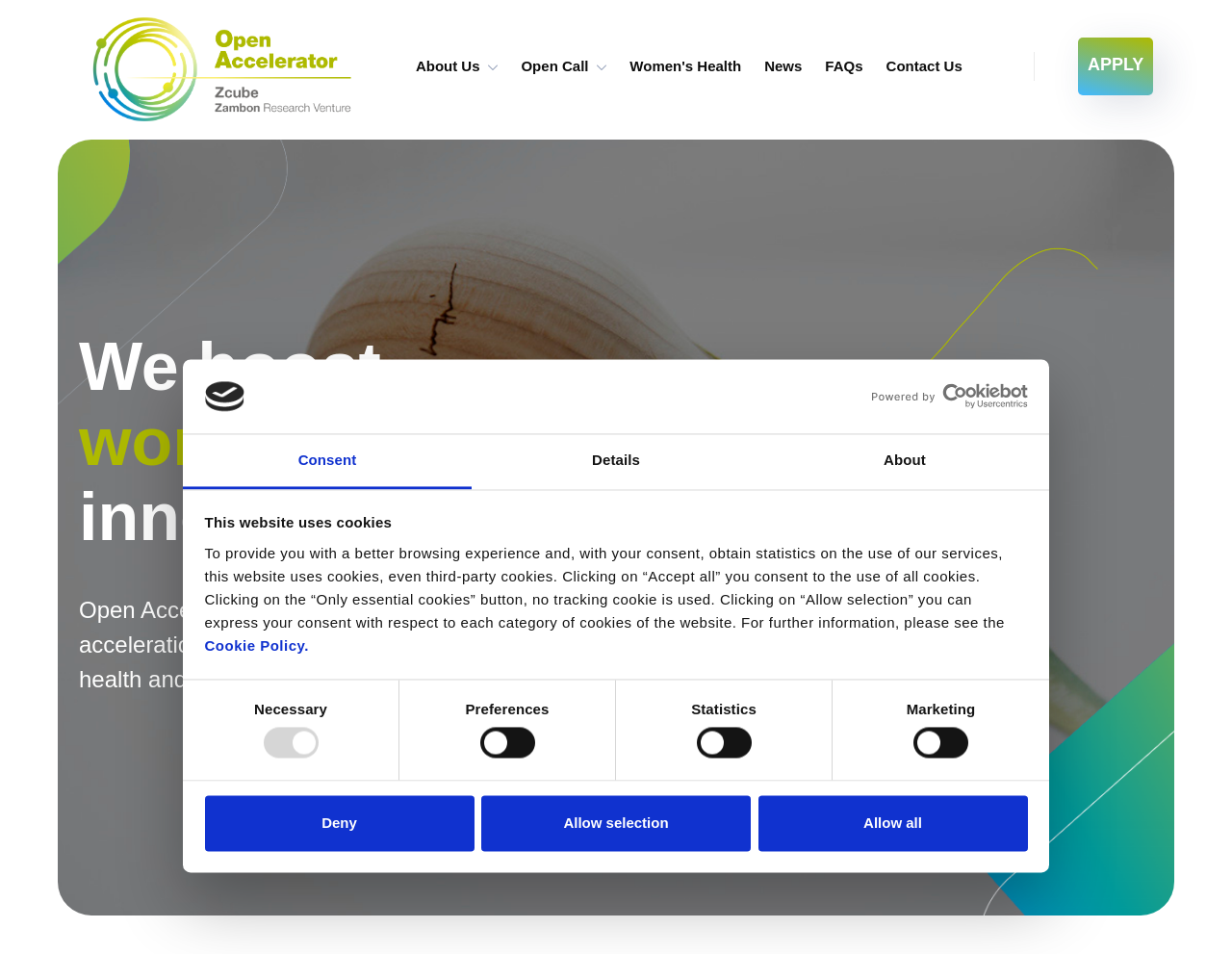Find the bounding box coordinates of the area that needs to be clicked in order to achieve the following instruction: "Learn about Women's Health". The coordinates should be specified as four float numbers between 0 and 1, i.e., [left, top, right, bottom].

[0.511, 0.057, 0.602, 0.083]